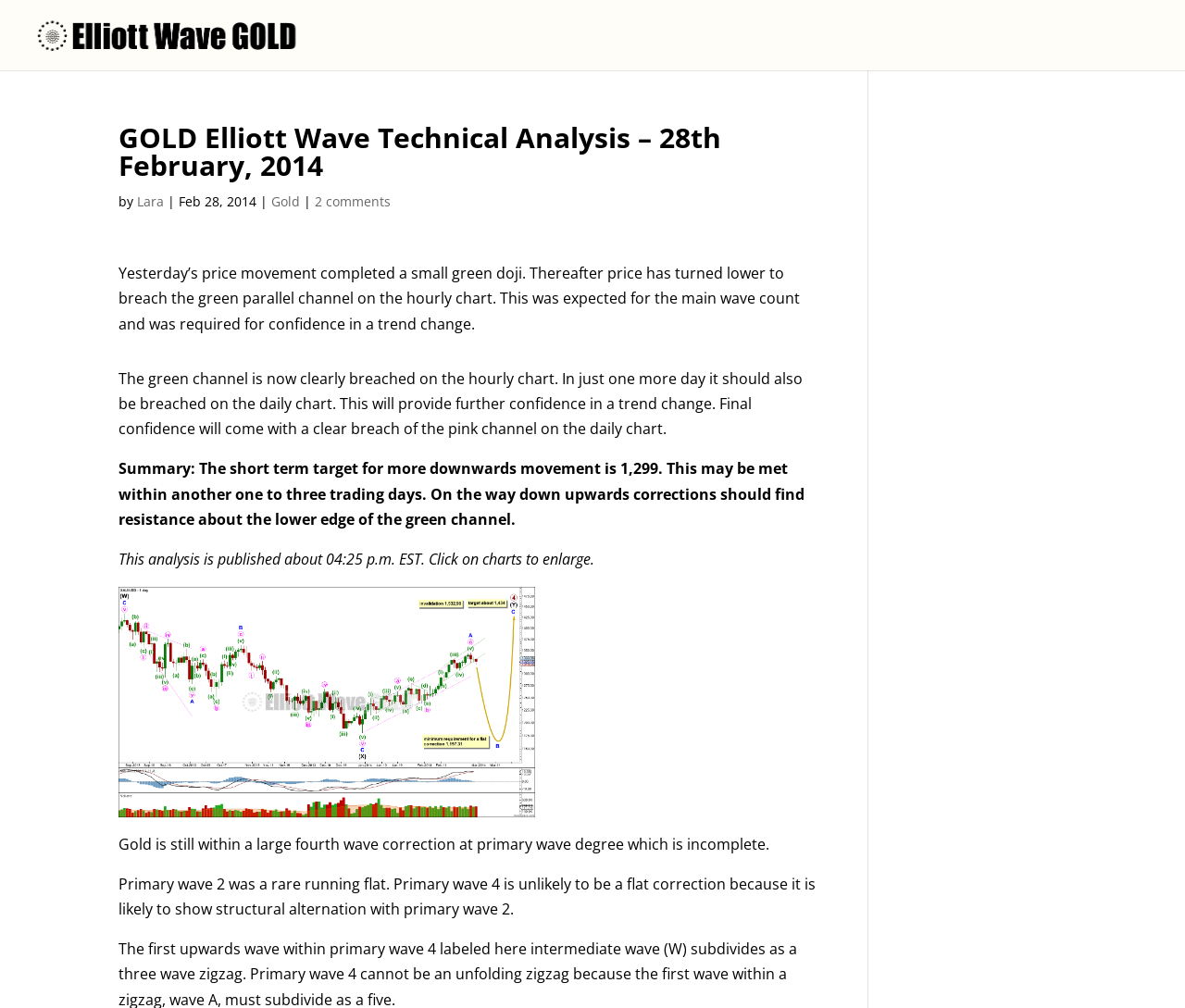Extract the main headline from the webpage and generate its text.

GOLD Elliott Wave Technical Analysis – 28th February, 2014